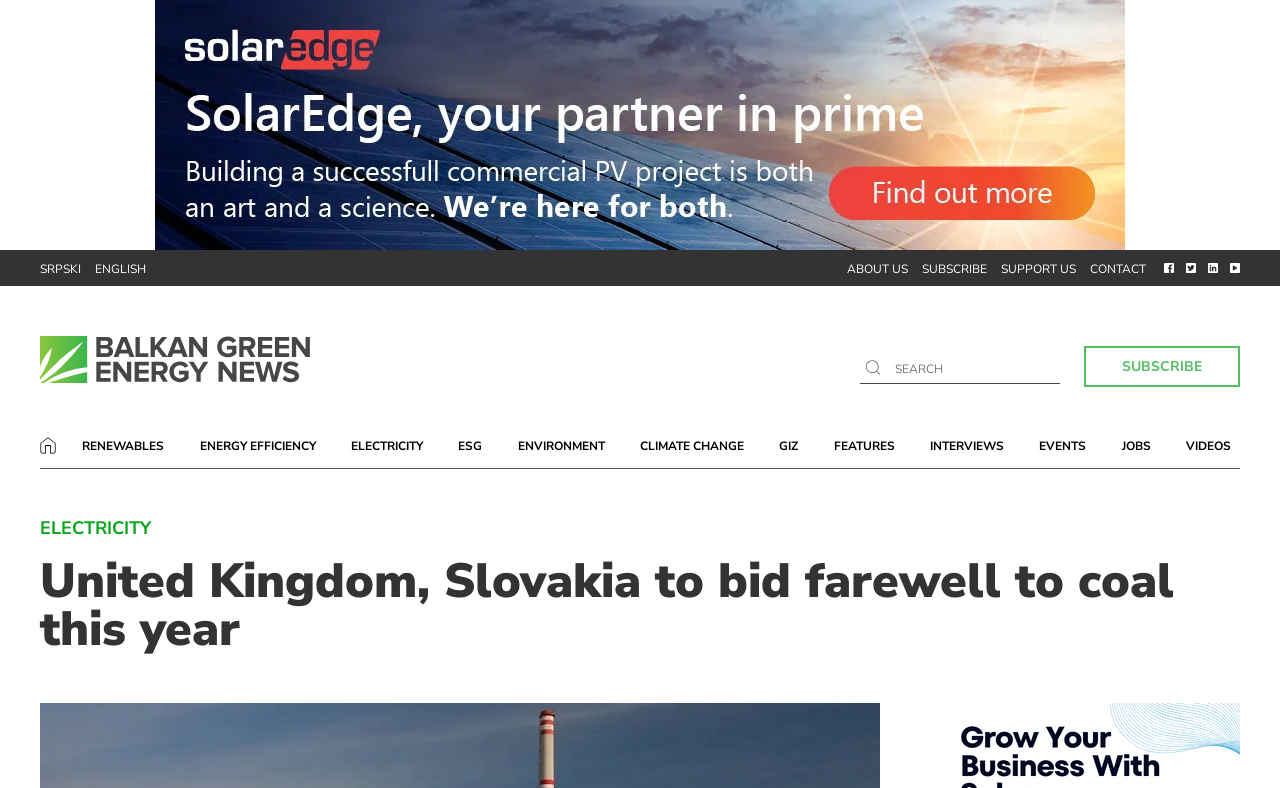Pinpoint the bounding box coordinates of the area that must be clicked to complete this instruction: "Apply for the Senior Analyst role".

None